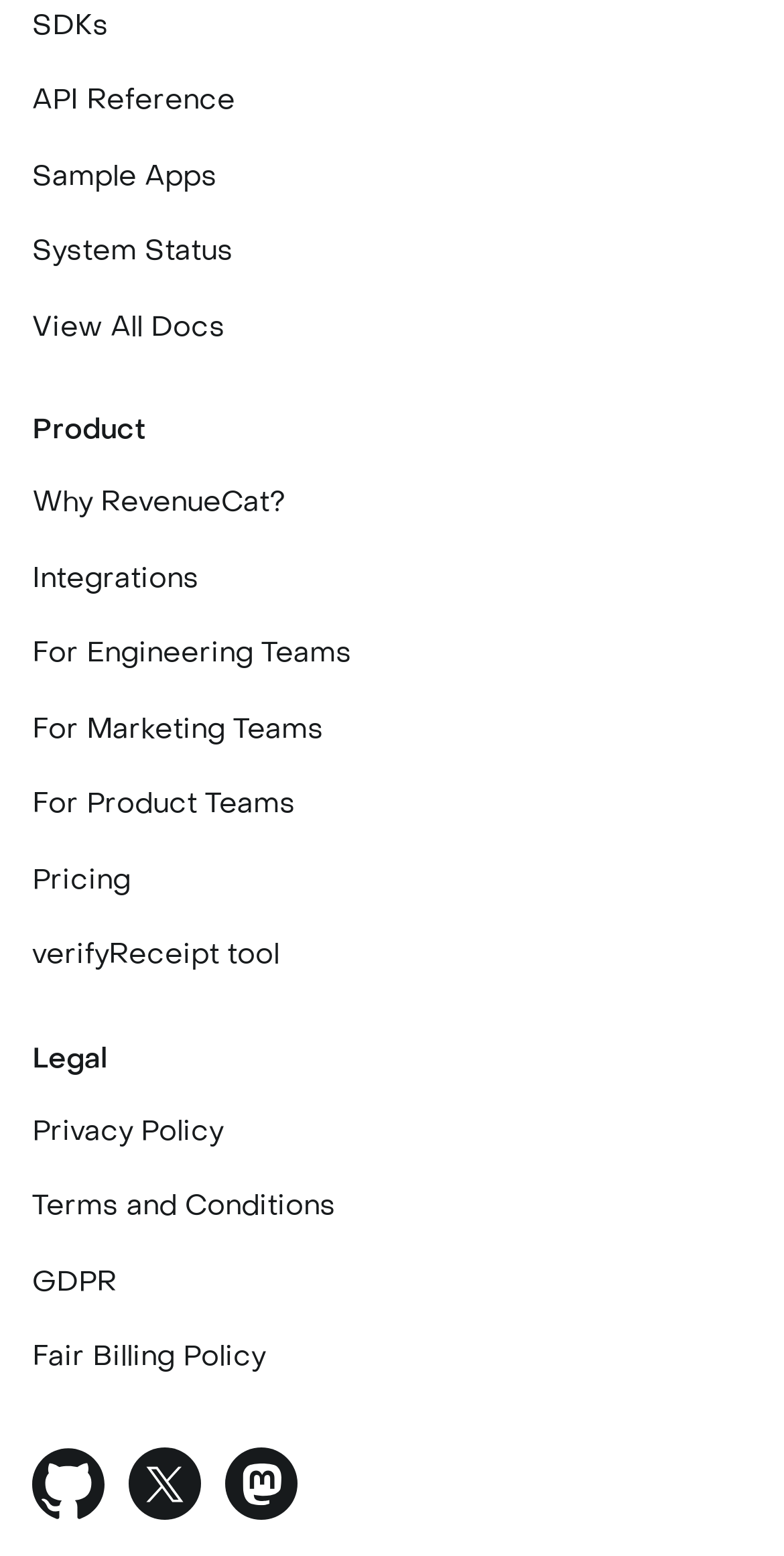What is the first link on the webpage?
Look at the image and provide a short answer using one word or a phrase.

Github